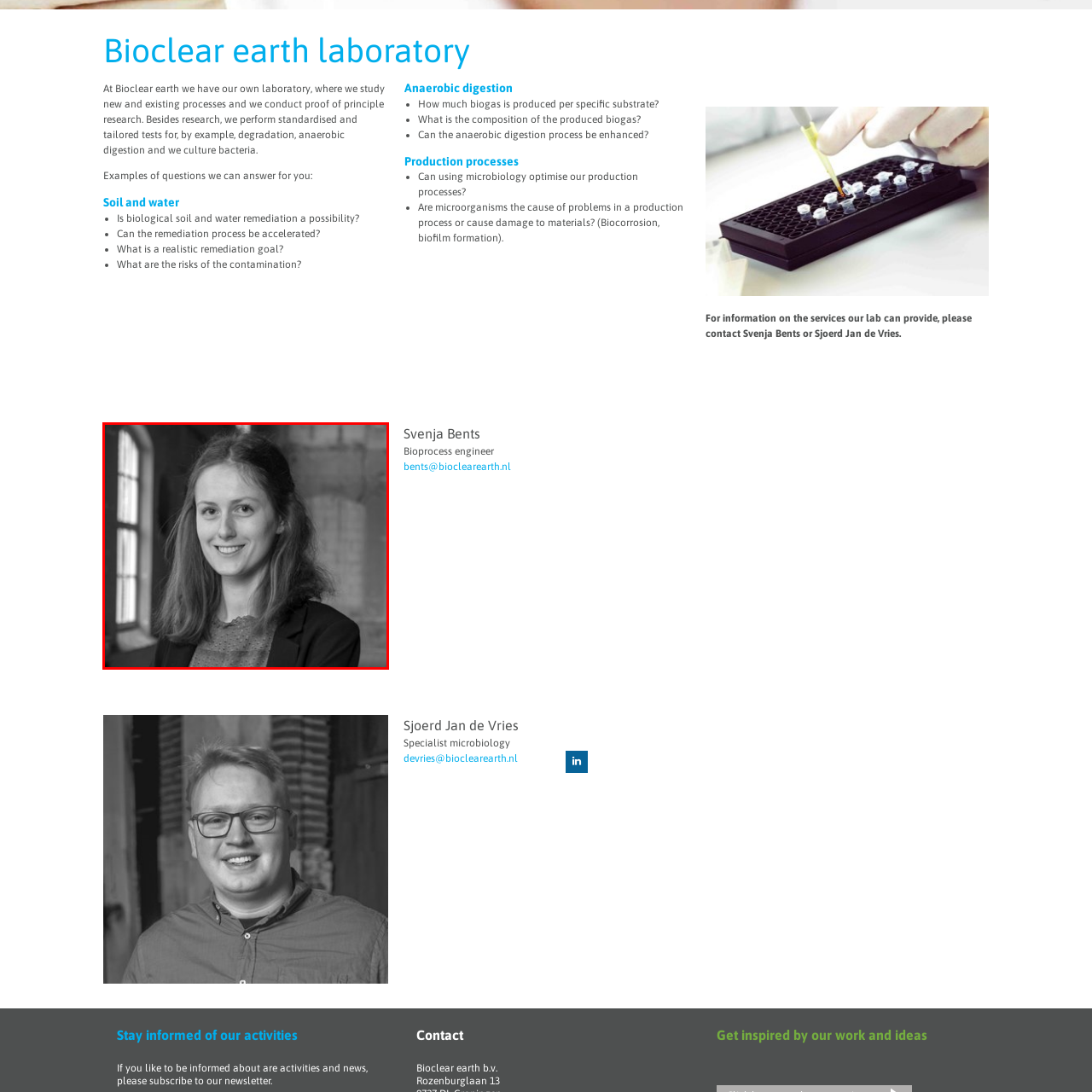Offer a detailed explanation of the elements found within the defined red outline.

The image features a professional portrait of a woman with shoulder-length, slightly wavy hair, smiling confidently at the camera. She wears a dark blazer over a light, textured top, suggesting a formal or business casual attire suitable for a workplace environment. The background is slightly blurred, highlighting the subject and creating a sophisticated atmosphere. This photograph likely represents an individual associated with the Bioclear Earth laboratory, which focuses on innovative research in biological processes, including soil and water remediation and anaerobic digestion. The lab’s commitment to providing tailored testing and research indicates its role in addressing environmental challenges.